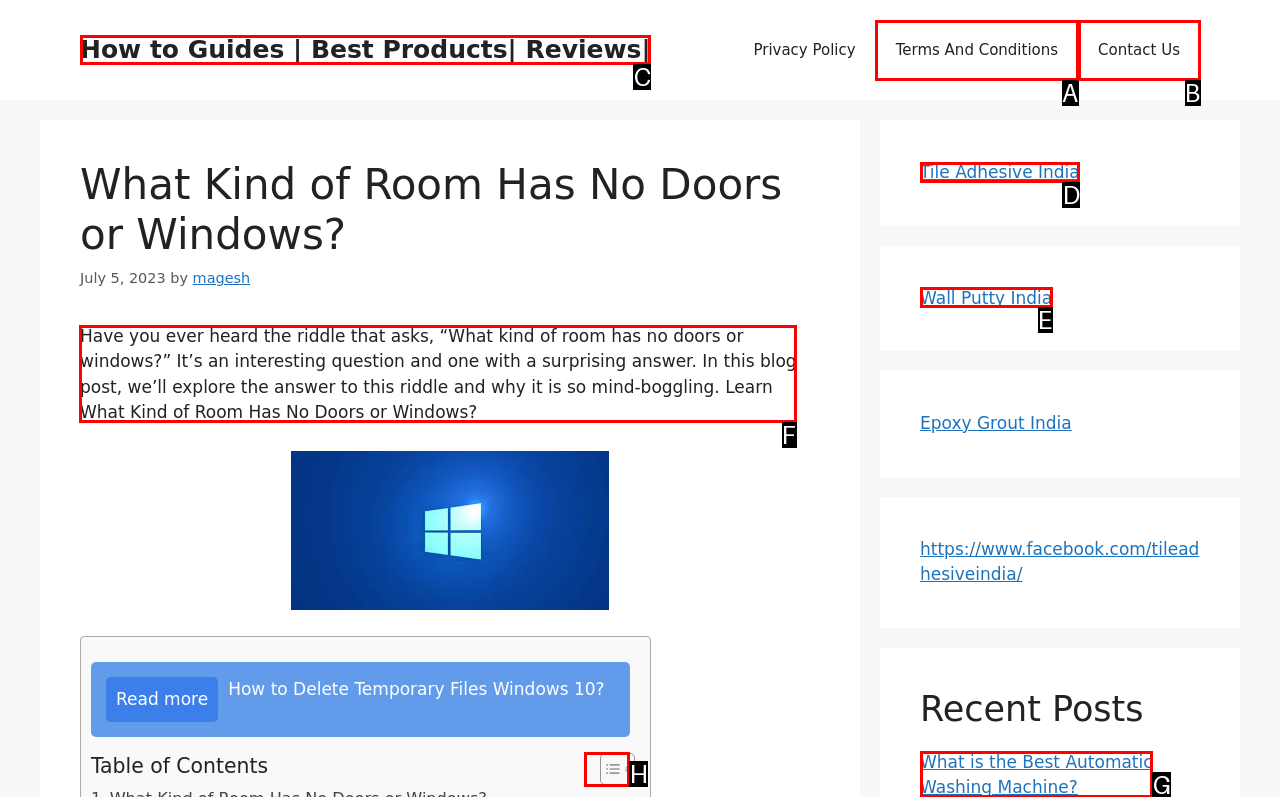Determine the right option to click to perform this task: Read the blog post about 'What Kind of Room Has No Doors or Windows?'
Answer with the correct letter from the given choices directly.

F